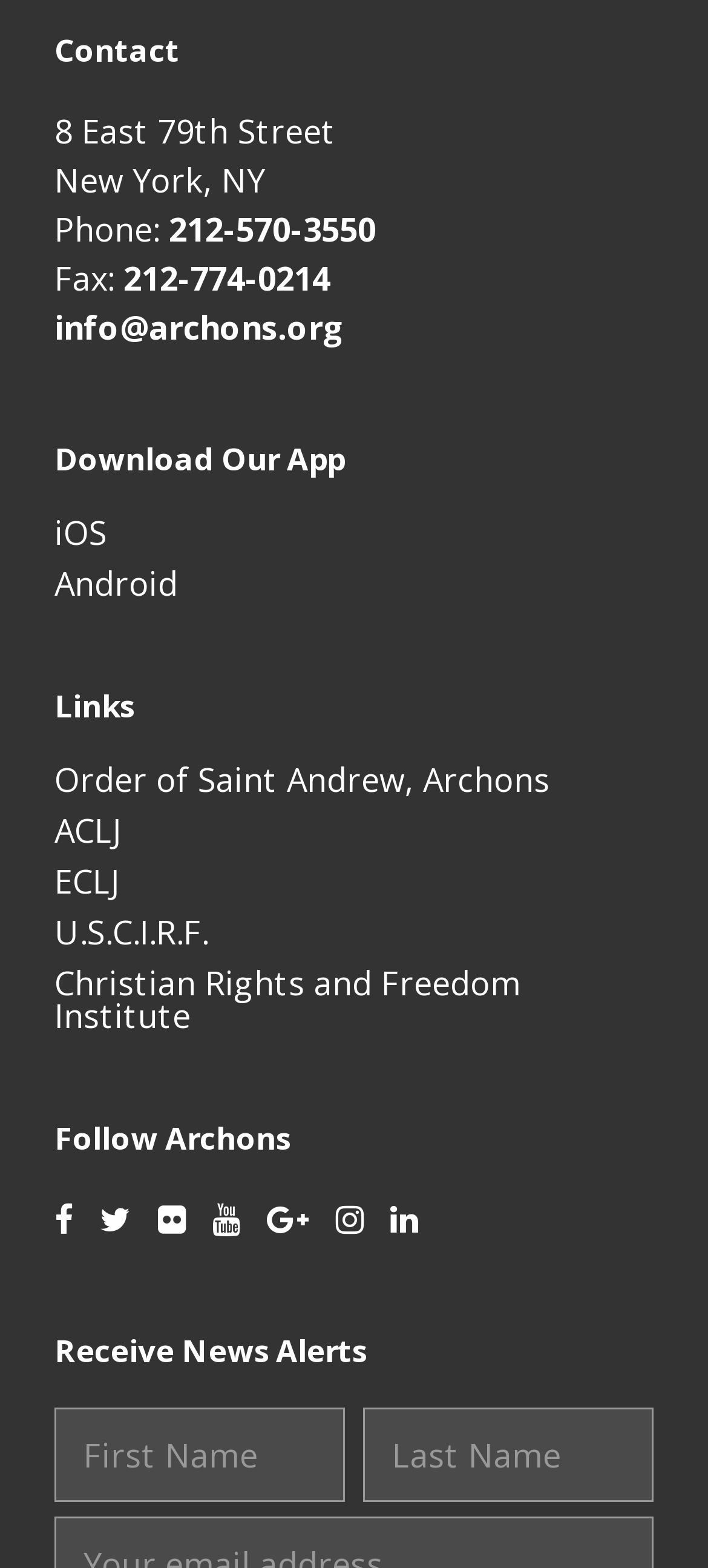Provide the bounding box coordinates of the HTML element this sentence describes: "Order of Saint Andrew, Archons". The bounding box coordinates consist of four float numbers between 0 and 1, i.e., [left, top, right, bottom].

[0.077, 0.483, 0.777, 0.511]